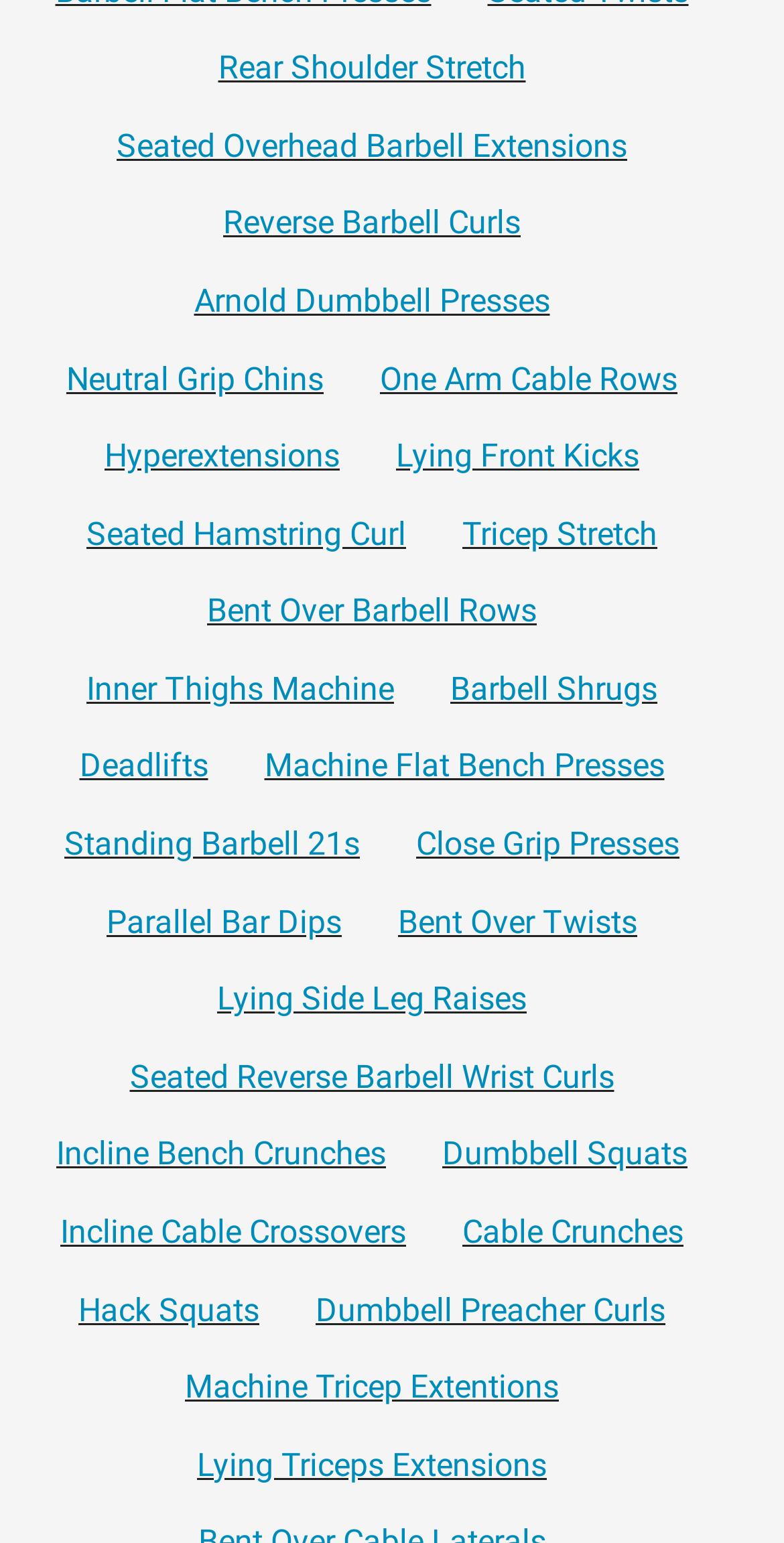Please identify the bounding box coordinates of the element's region that I should click in order to complete the following instruction: "Search for products". The bounding box coordinates consist of four float numbers between 0 and 1, i.e., [left, top, right, bottom].

None